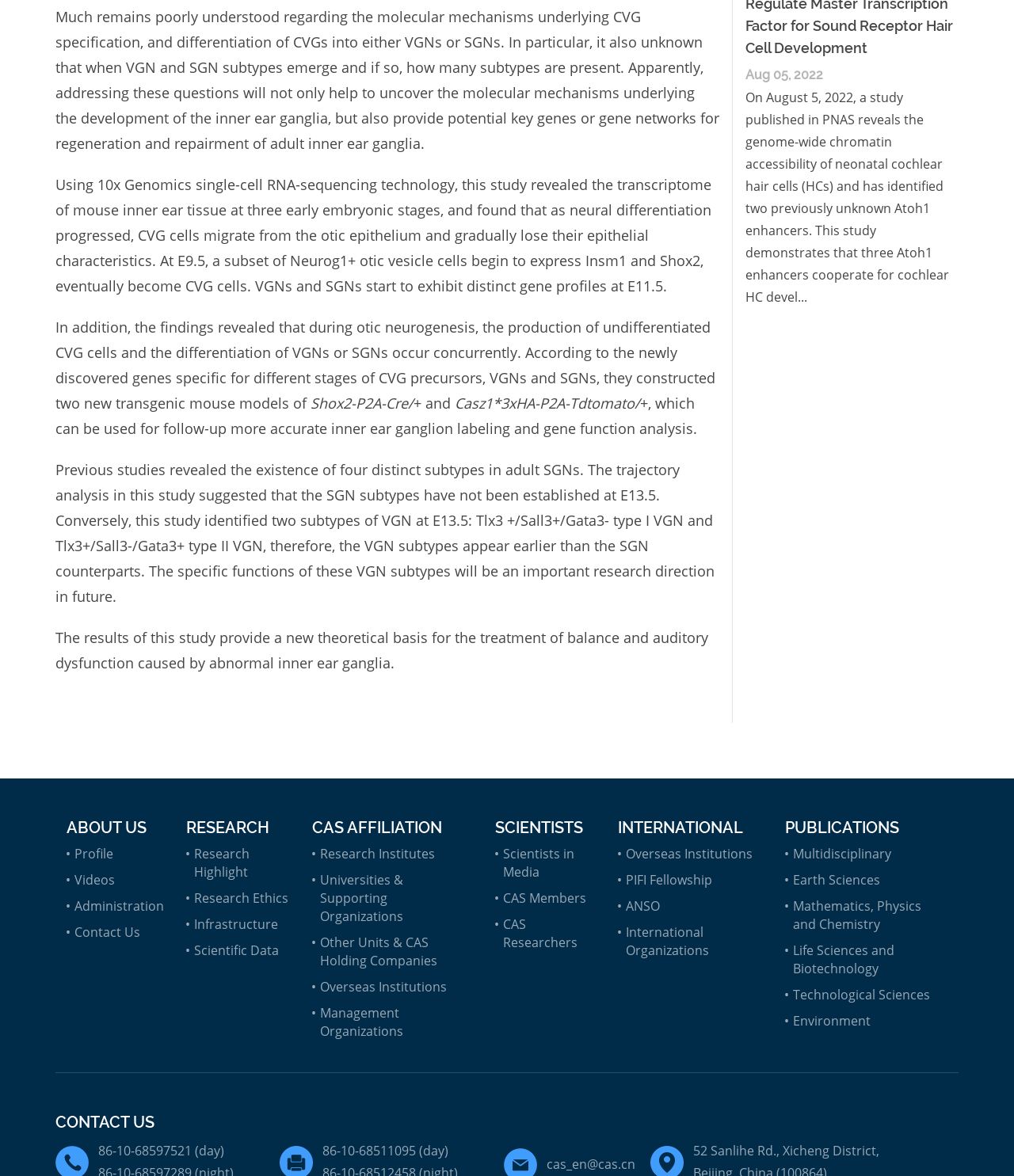What is the significance of the study's findings?
Please provide a single word or phrase as your answer based on the screenshot.

New theoretical basis for treatment of balance and auditory dysfunction